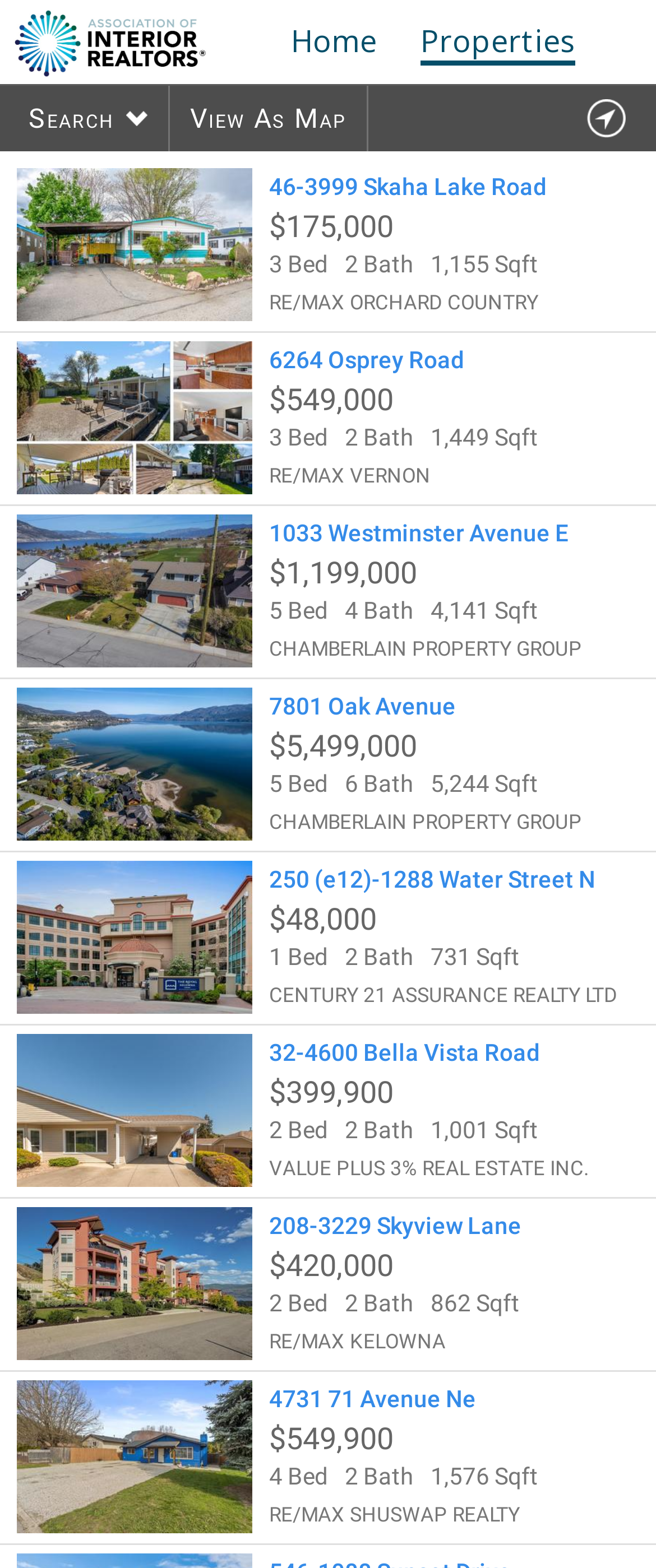Indicate the bounding box coordinates of the element that must be clicked to execute the instruction: "Click on the 'Properties' link". The coordinates should be given as four float numbers between 0 and 1, i.e., [left, top, right, bottom].

[0.641, 0.013, 0.877, 0.042]